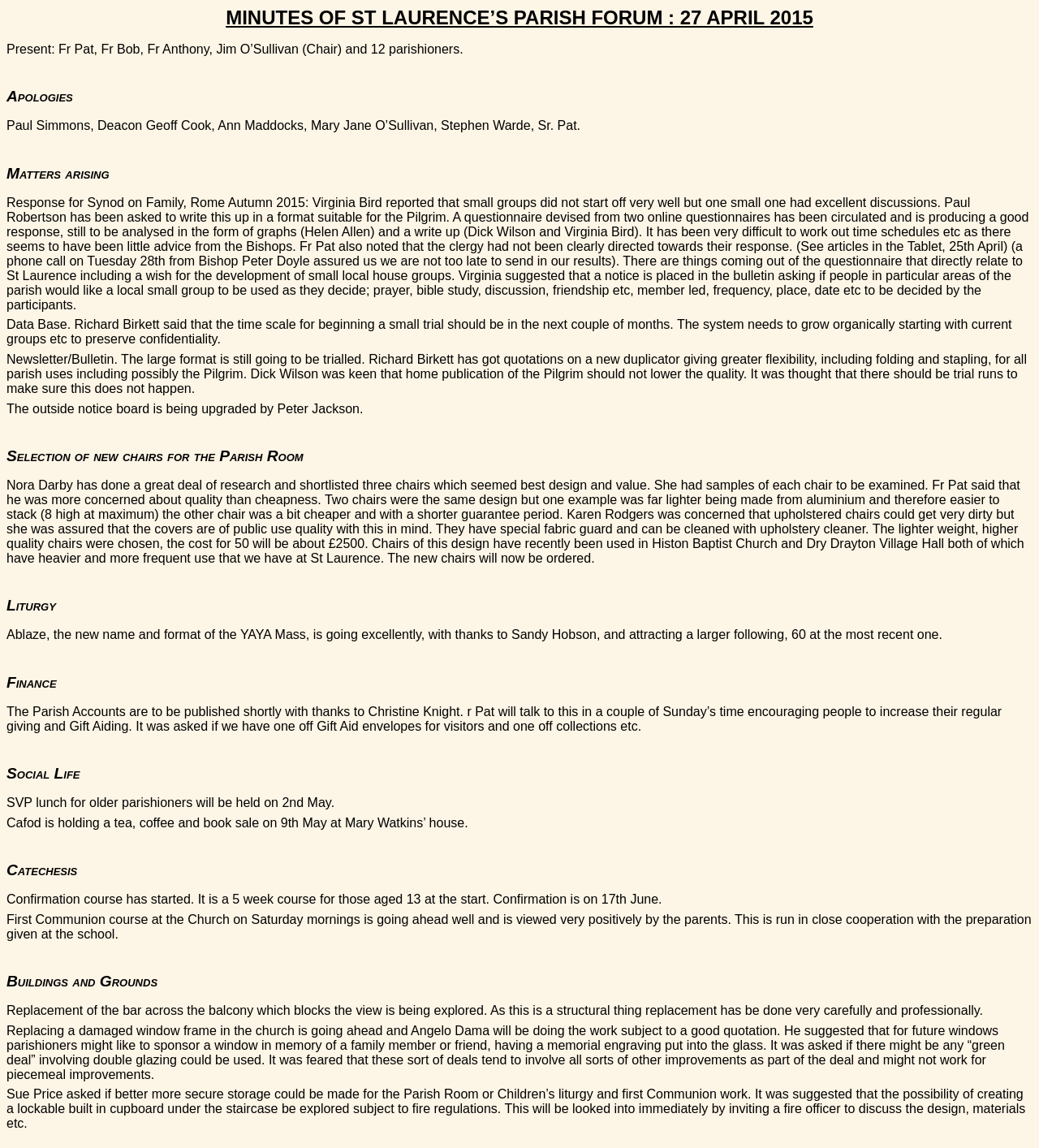Who is responsible for the new duplicator for the newsletter?
Examine the webpage screenshot and provide an in-depth answer to the question.

I found the information in the 'Newsletter/Bulletin' section, where it is mentioned that Richard Birkett has got quotations on a new duplicator.